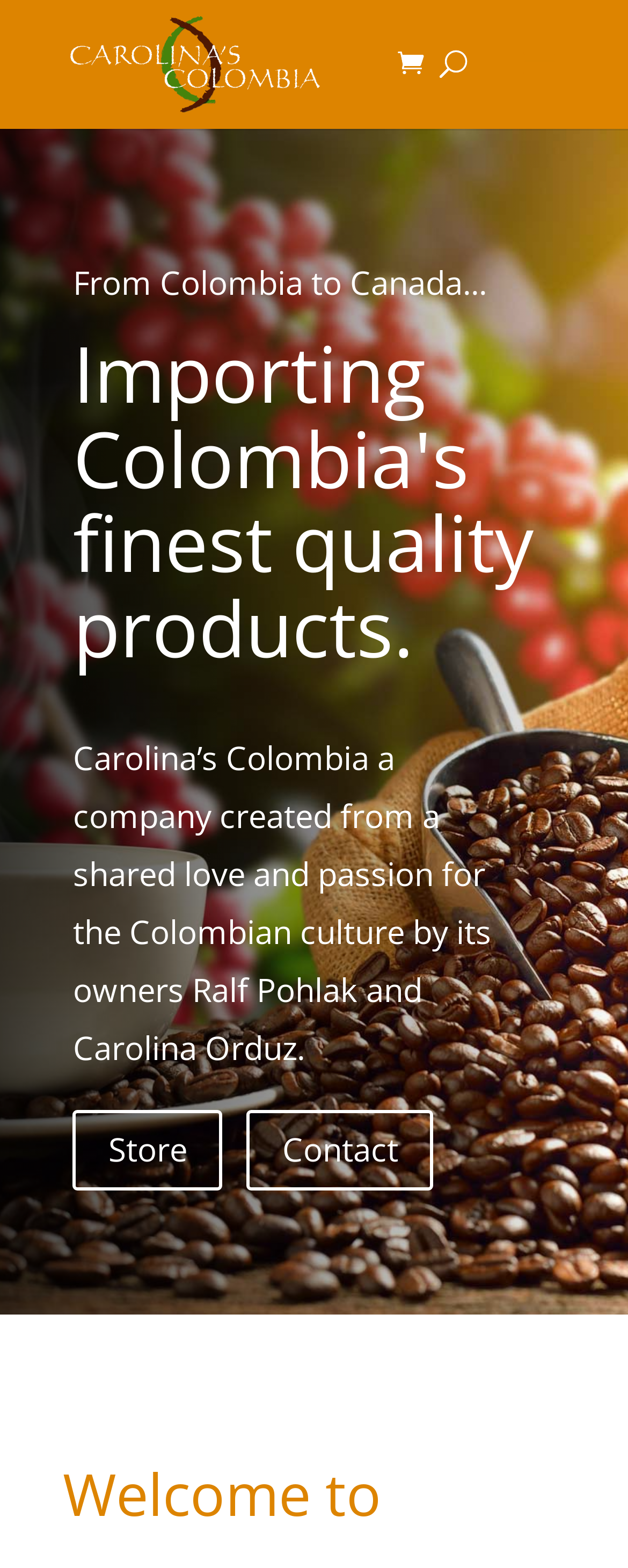How many links are there in the top navigation bar?
Please give a well-detailed answer to the question.

The top navigation bar contains three links: 'Carolina's Colombia', a search icon, and a link with a '' icon. These links are positioned horizontally and are located at the top of the webpage.